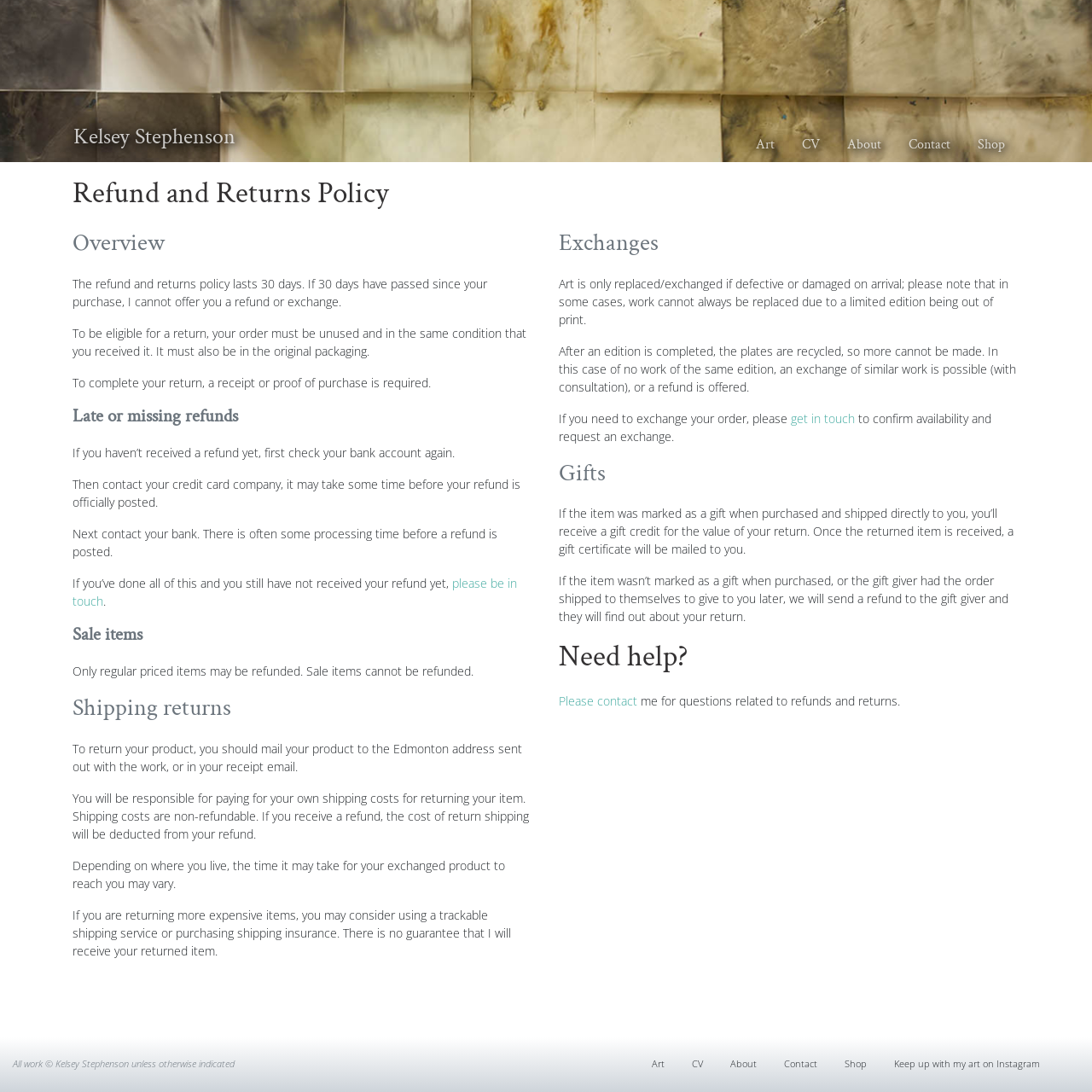What happens if the item was marked as a gift when purchased?
Based on the image, answer the question with a single word or brief phrase.

Gift credit is received